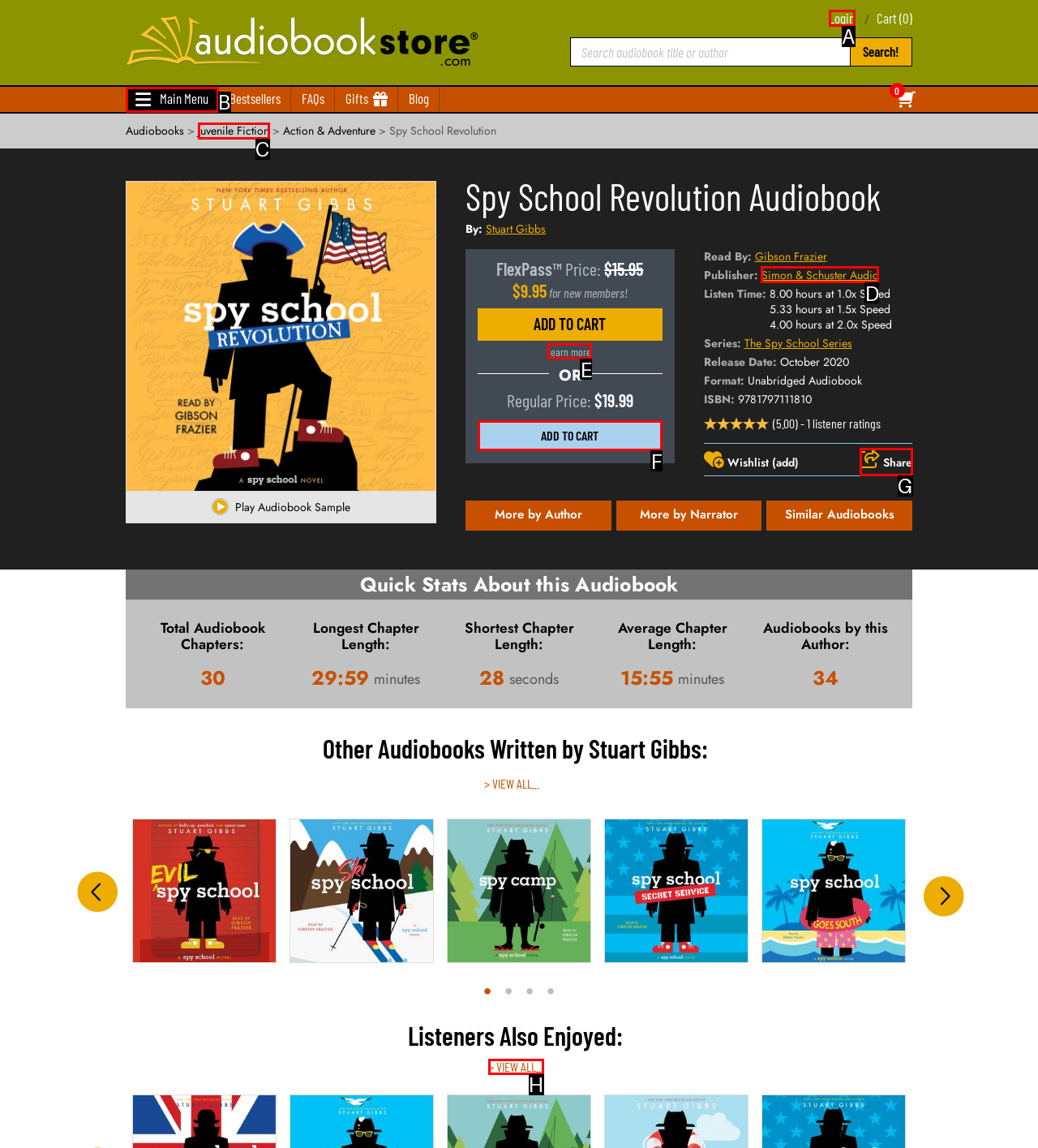Provide the letter of the HTML element that you need to click on to perform the task: Learn more about the audiobook.
Answer with the letter corresponding to the correct option.

E